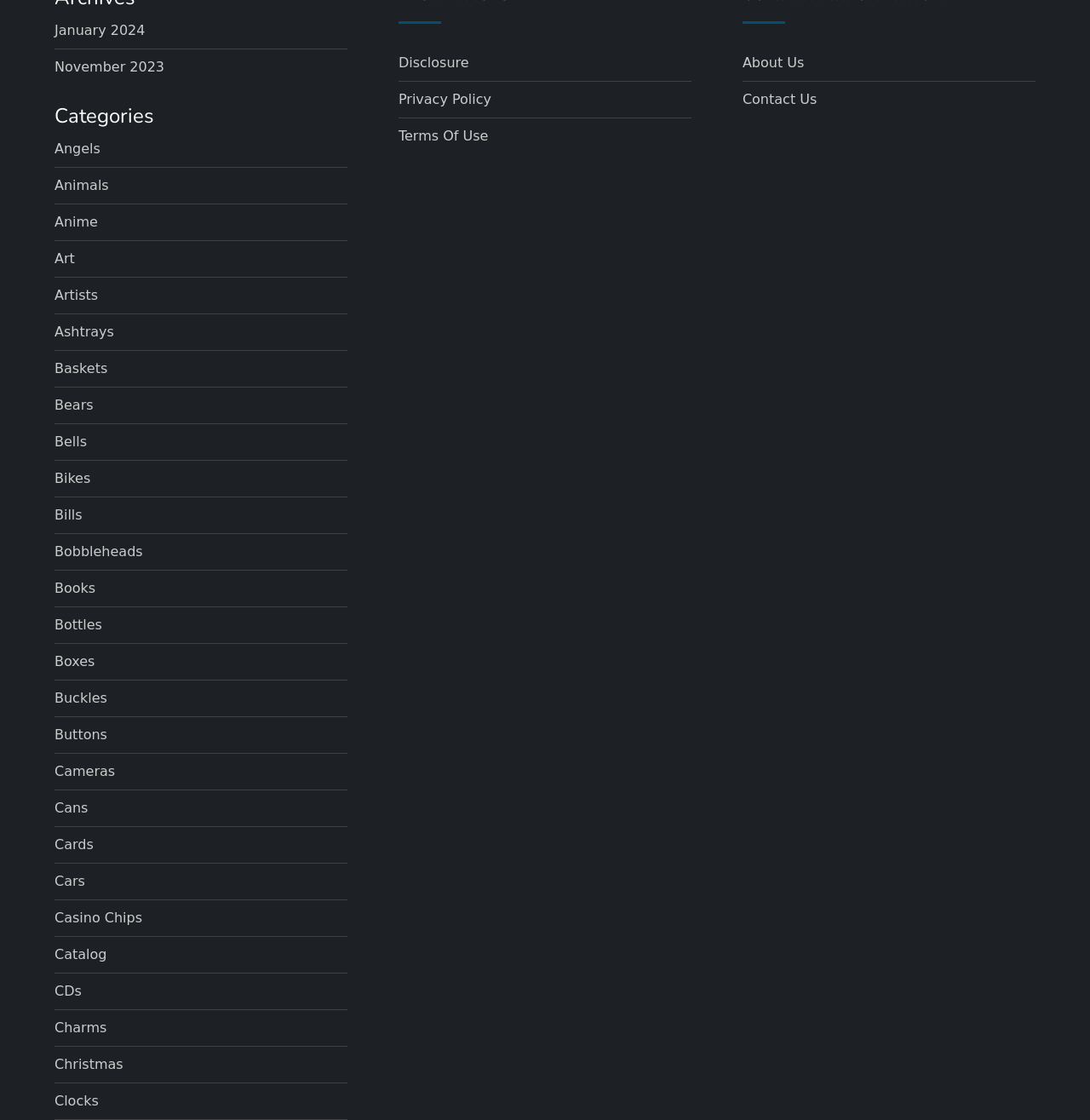Is there a 'Contact Us' link?
Refer to the image and give a detailed answer to the query.

I scanned the webpage and found a 'Contact Us' link at the bottom, which is likely a way for users to get in touch with the website's administrators.